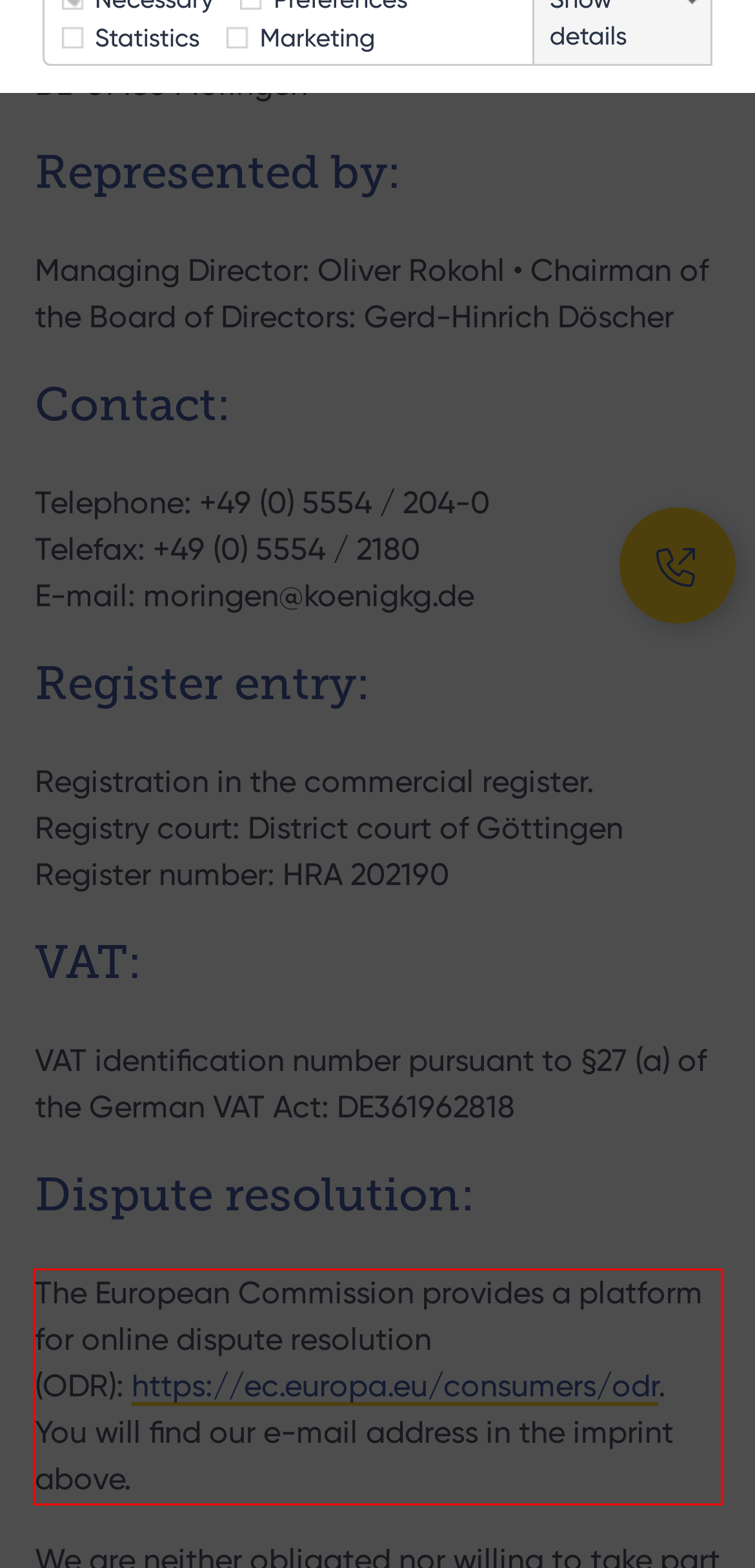You are looking at a screenshot of a webpage with a red rectangle bounding box. Use OCR to identify and extract the text content found inside this red bounding box.

The European Commission provides a platform for online dispute resolution (ODR): https://ec.europa.eu/consumers/odr. You will find our e-mail address in the imprint above.